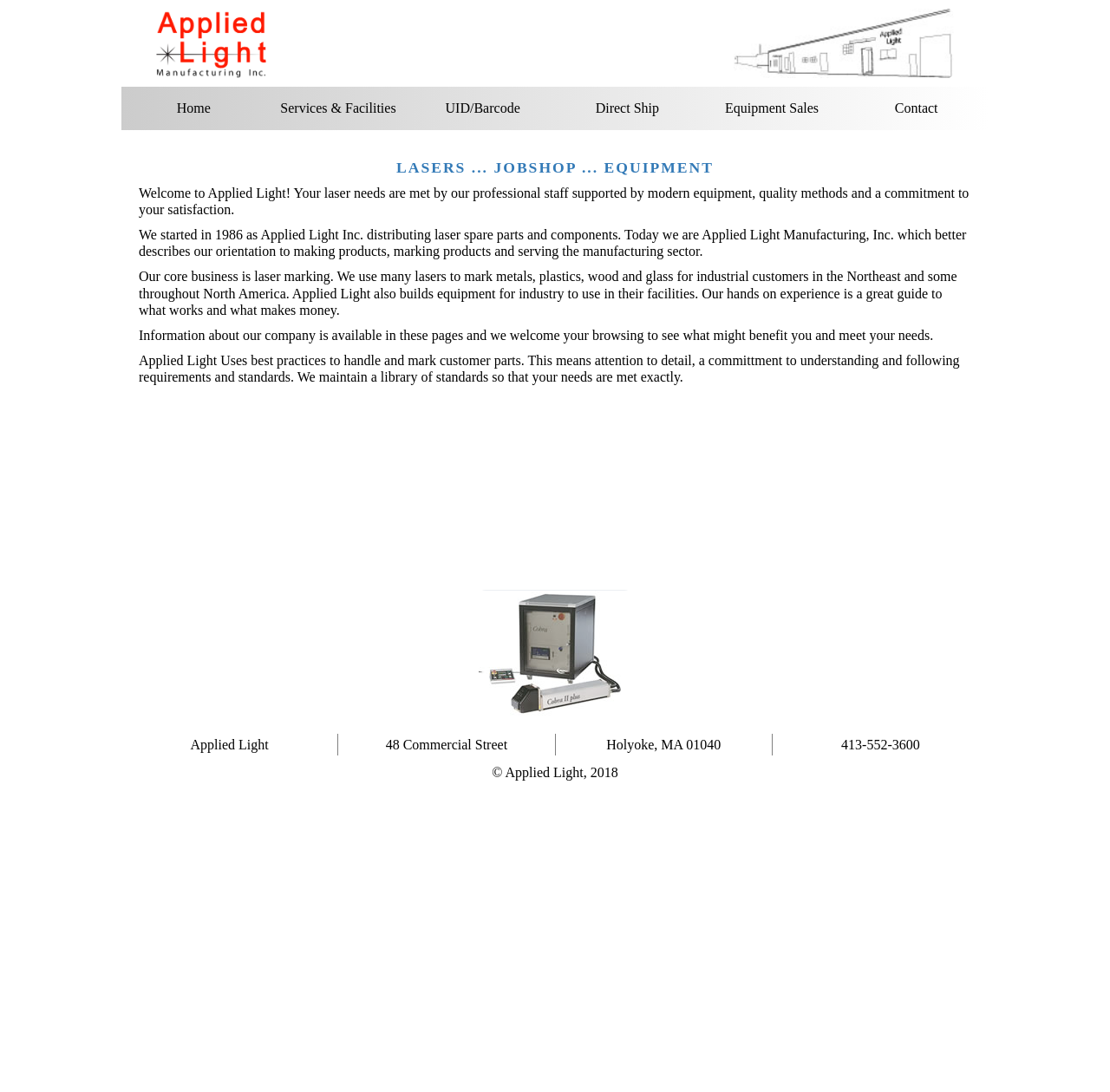Provide your answer in one word or a succinct phrase for the question: 
What does the company build for industry?

Equipment